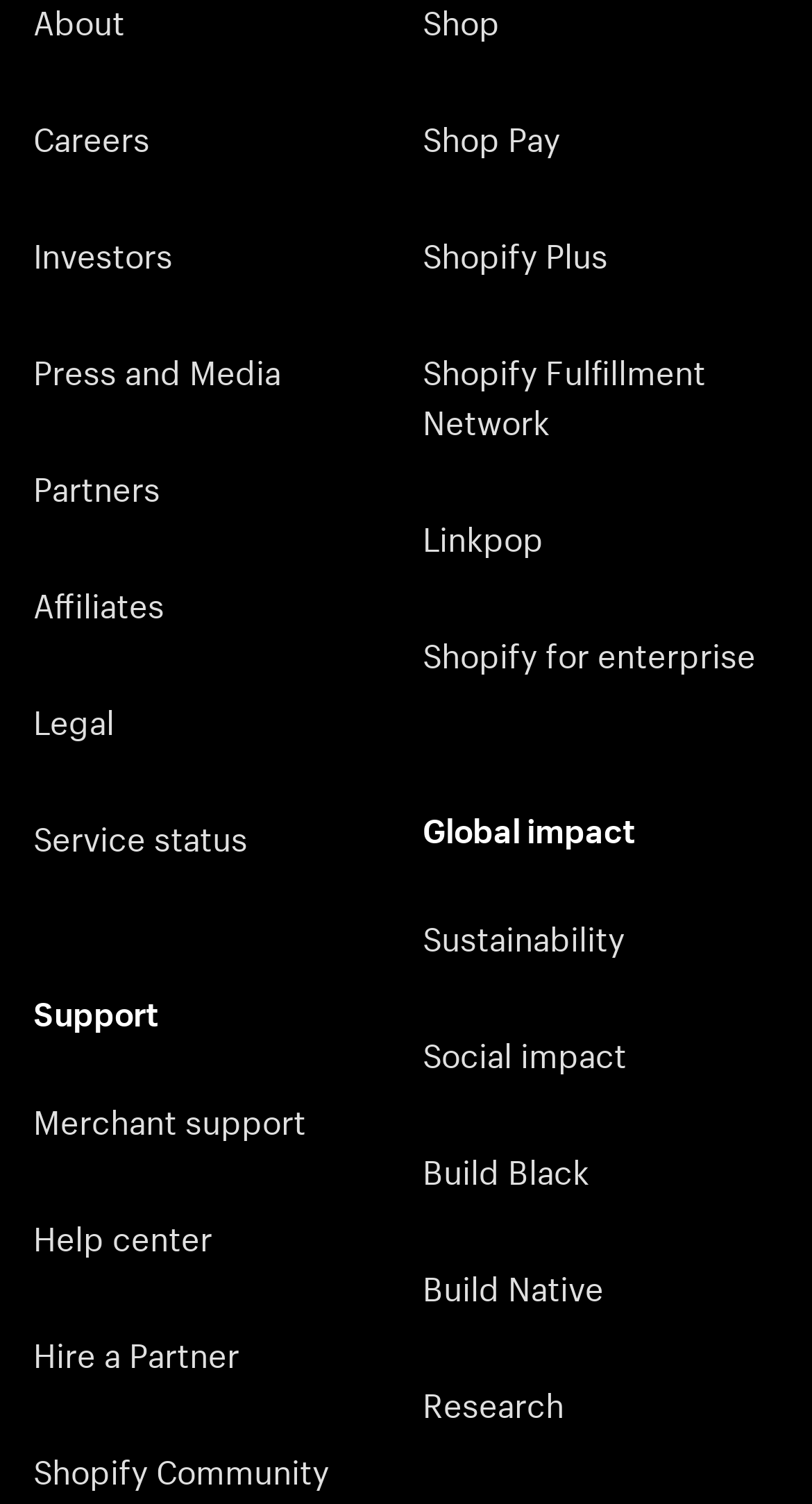Find the bounding box coordinates of the element I should click to carry out the following instruction: "Learn about sustainability".

[0.521, 0.586, 0.938, 0.653]